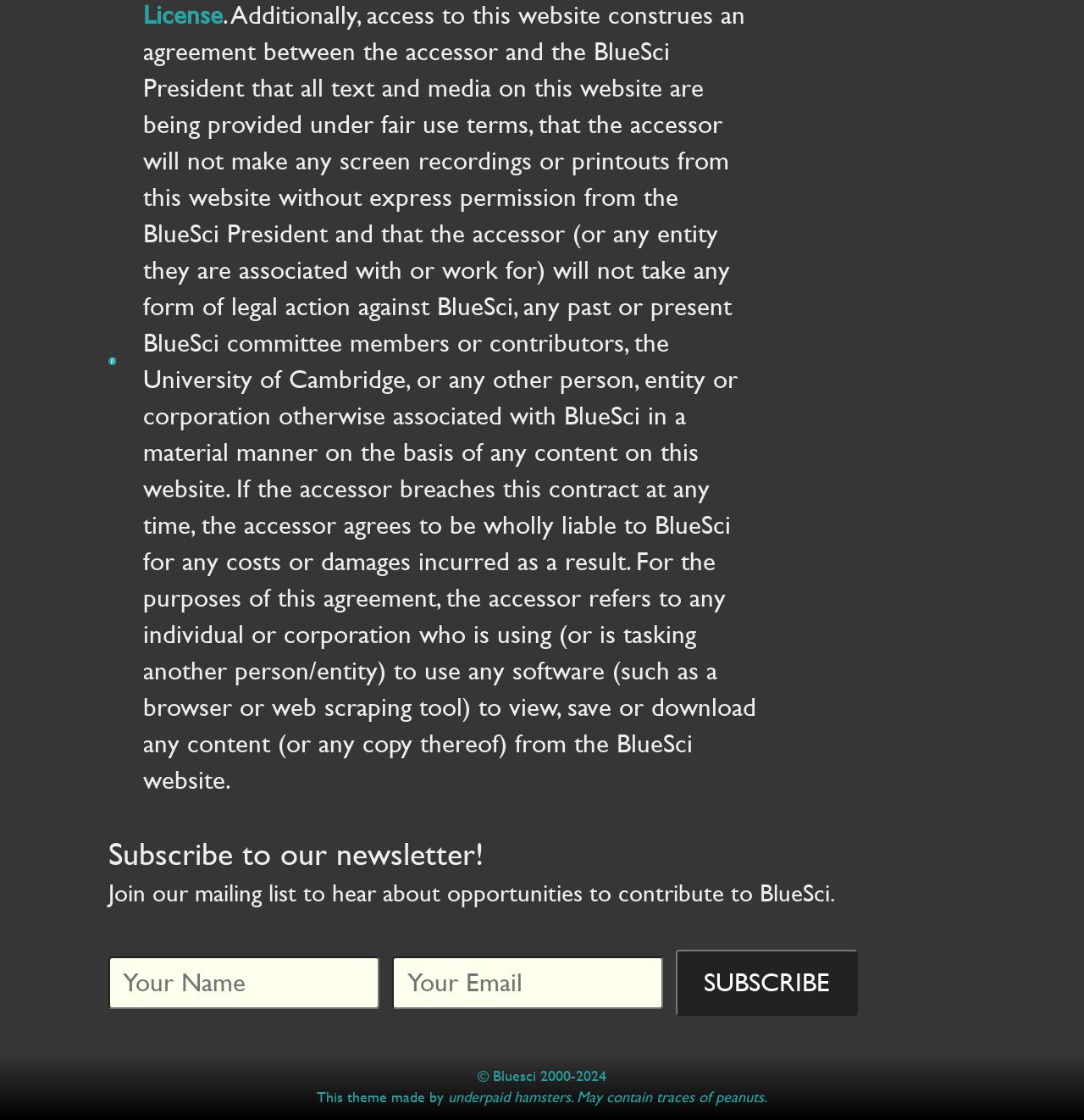Respond with a single word or phrase to the following question:
What is the position of the 'SUBSCRIBE' button?

Below the textboxes